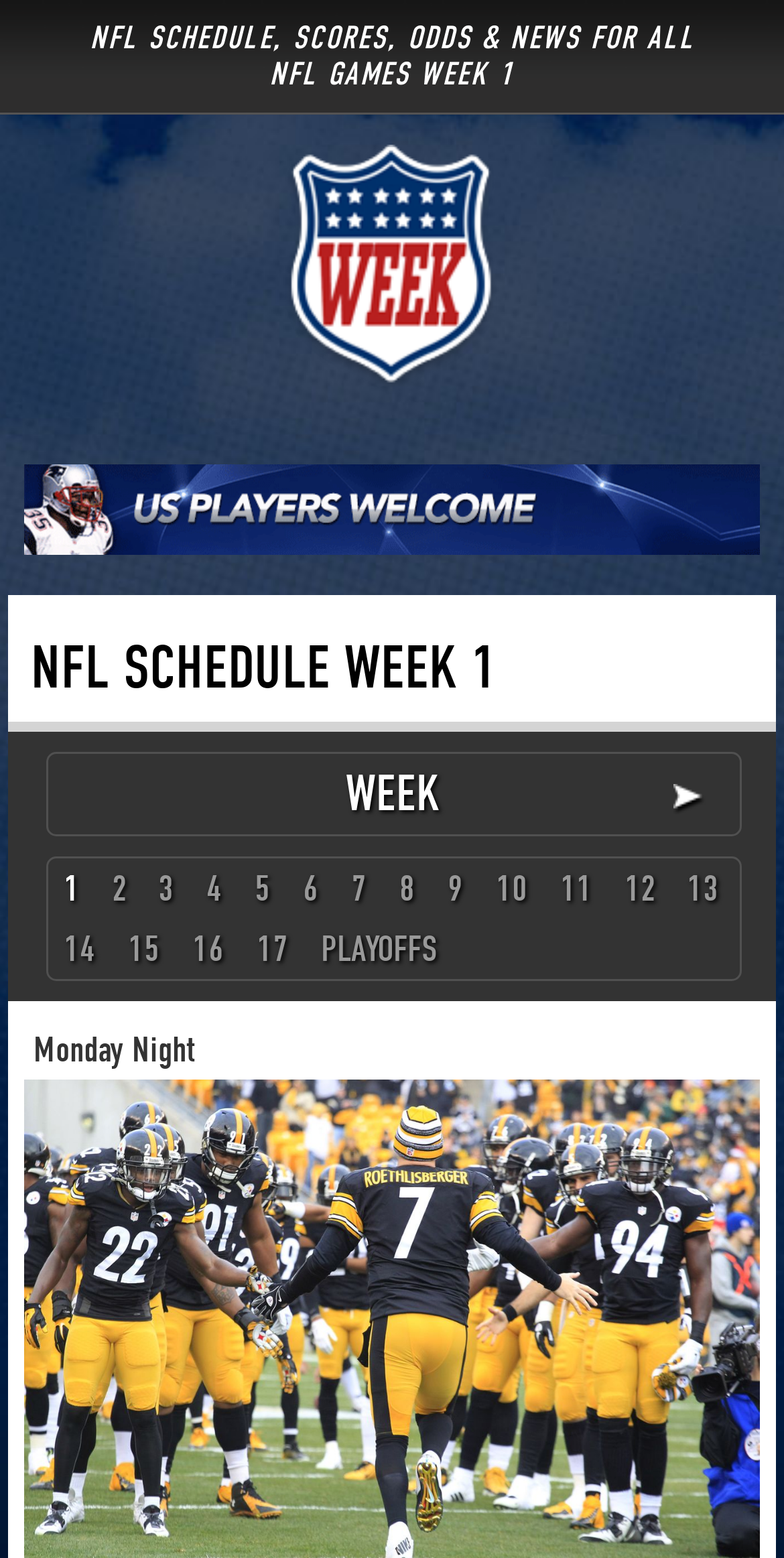Identify the bounding box for the UI element described as: "PLAYOFFS". Ensure the coordinates are four float numbers between 0 and 1, formatted as [left, top, right, bottom].

[0.409, 0.538, 0.558, 0.564]